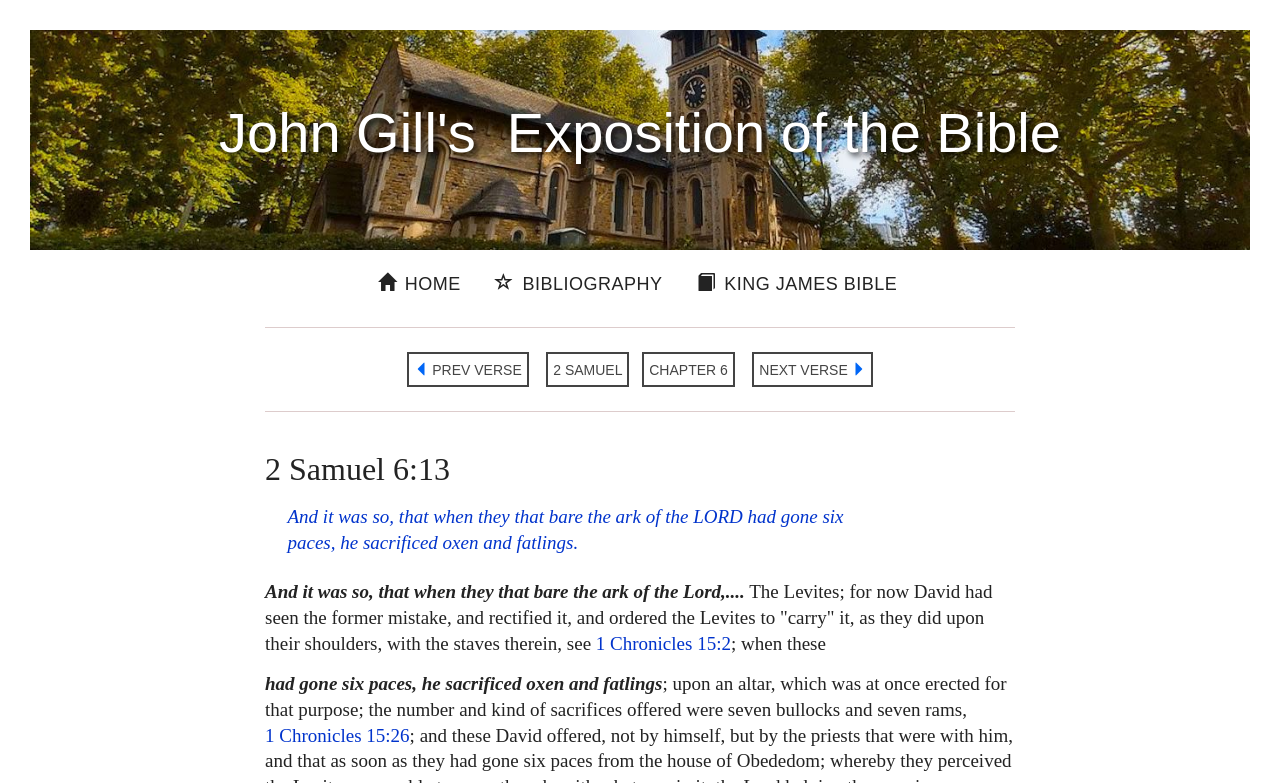Locate the bounding box coordinates of the element you need to click to accomplish the task described by this instruction: "go to previous verse".

[0.318, 0.45, 0.413, 0.494]